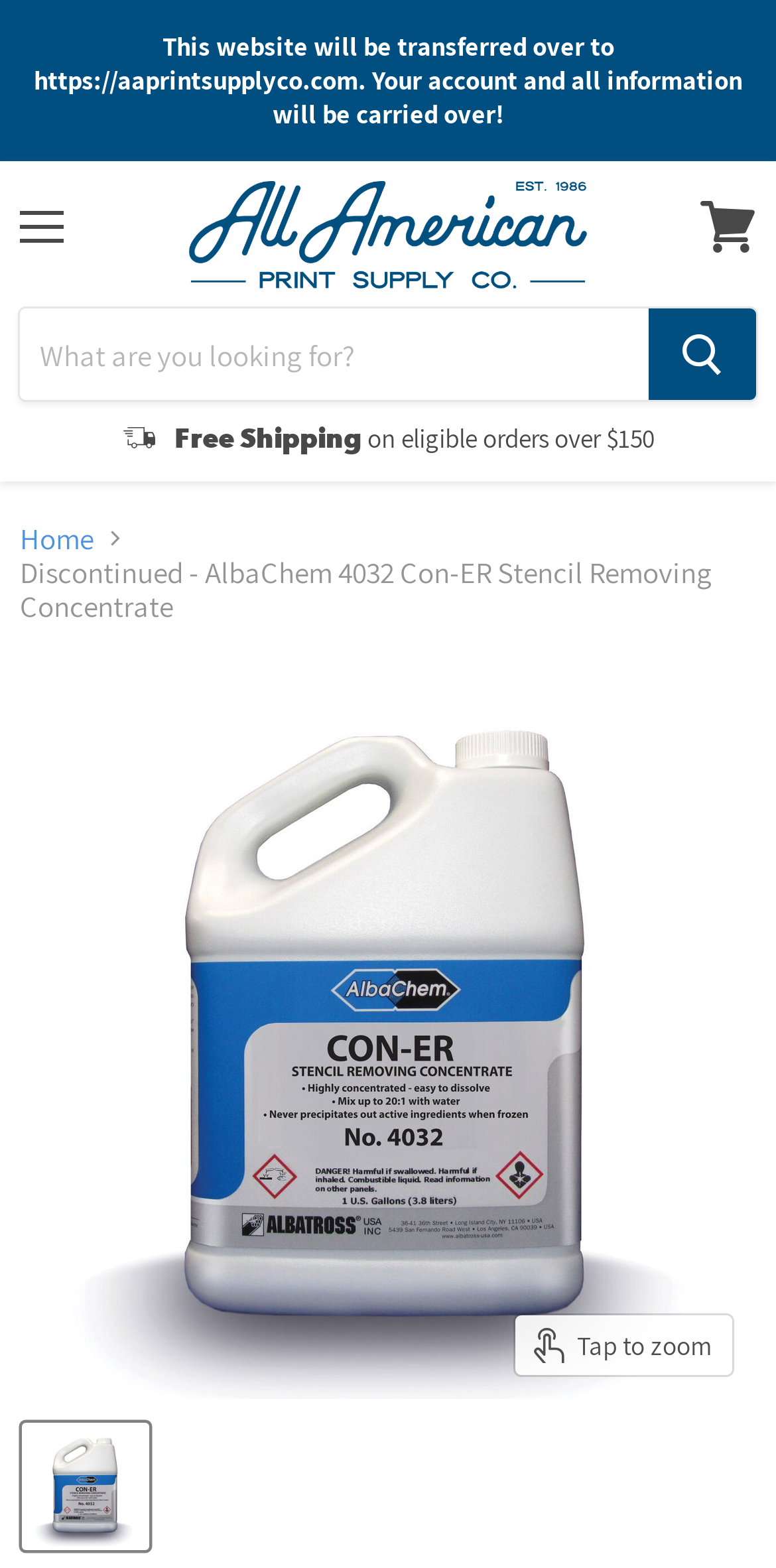Locate the headline of the webpage and generate its content.

Discontinued - AlbaChem 4032 Con-ER Stencil Removing Concentrate